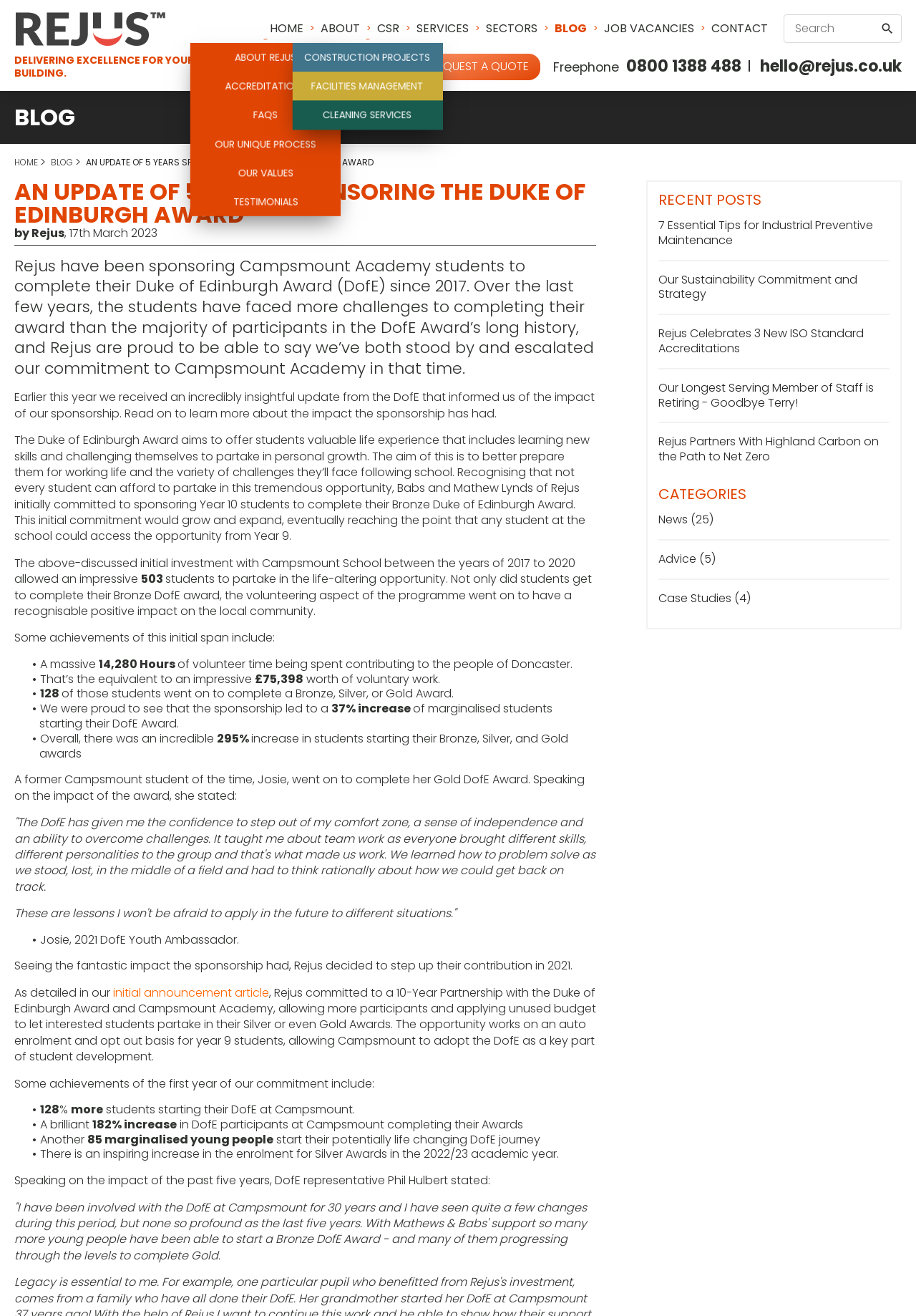Determine the bounding box coordinates of the section I need to click to execute the following instruction: "Search". Provide the coordinates as four float numbers between 0 and 1, i.e., [left, top, right, bottom].

[0.855, 0.011, 0.984, 0.032]